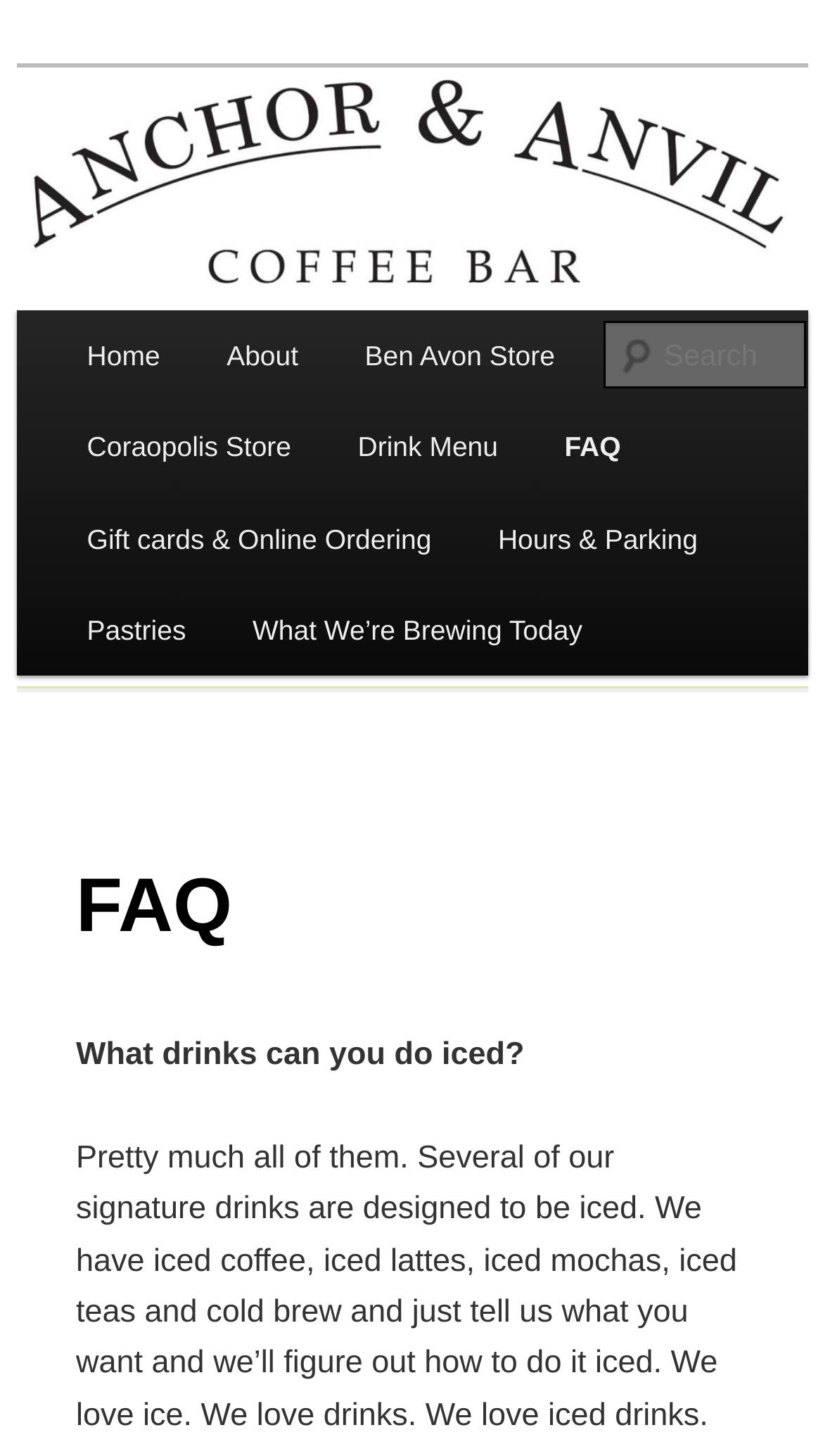Determine the bounding box coordinates of the clickable element to complete this instruction: "Check Privacy Statement". Provide the coordinates in the format of four float numbers between 0 and 1, [left, top, right, bottom].

None